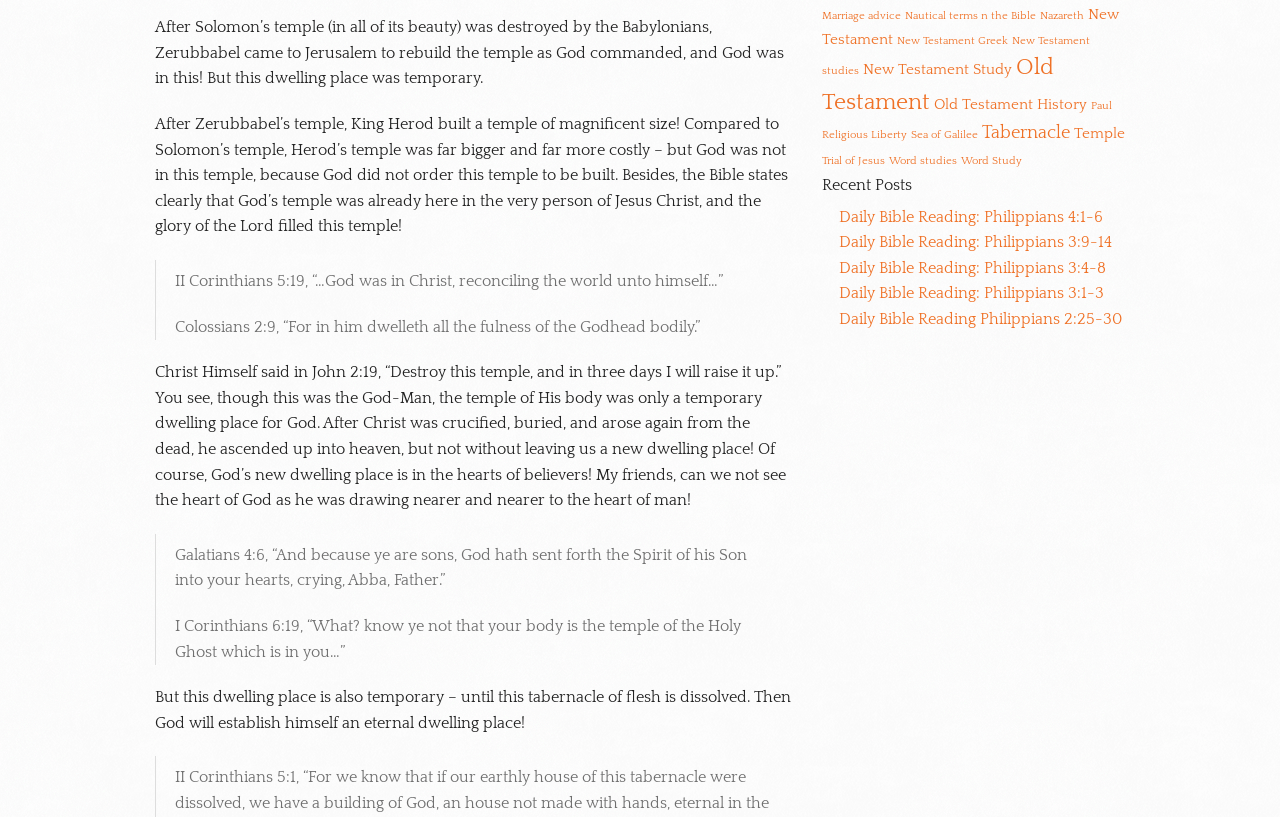Predict the bounding box of the UI element that fits this description: "Marriage advice".

[0.642, 0.012, 0.704, 0.027]